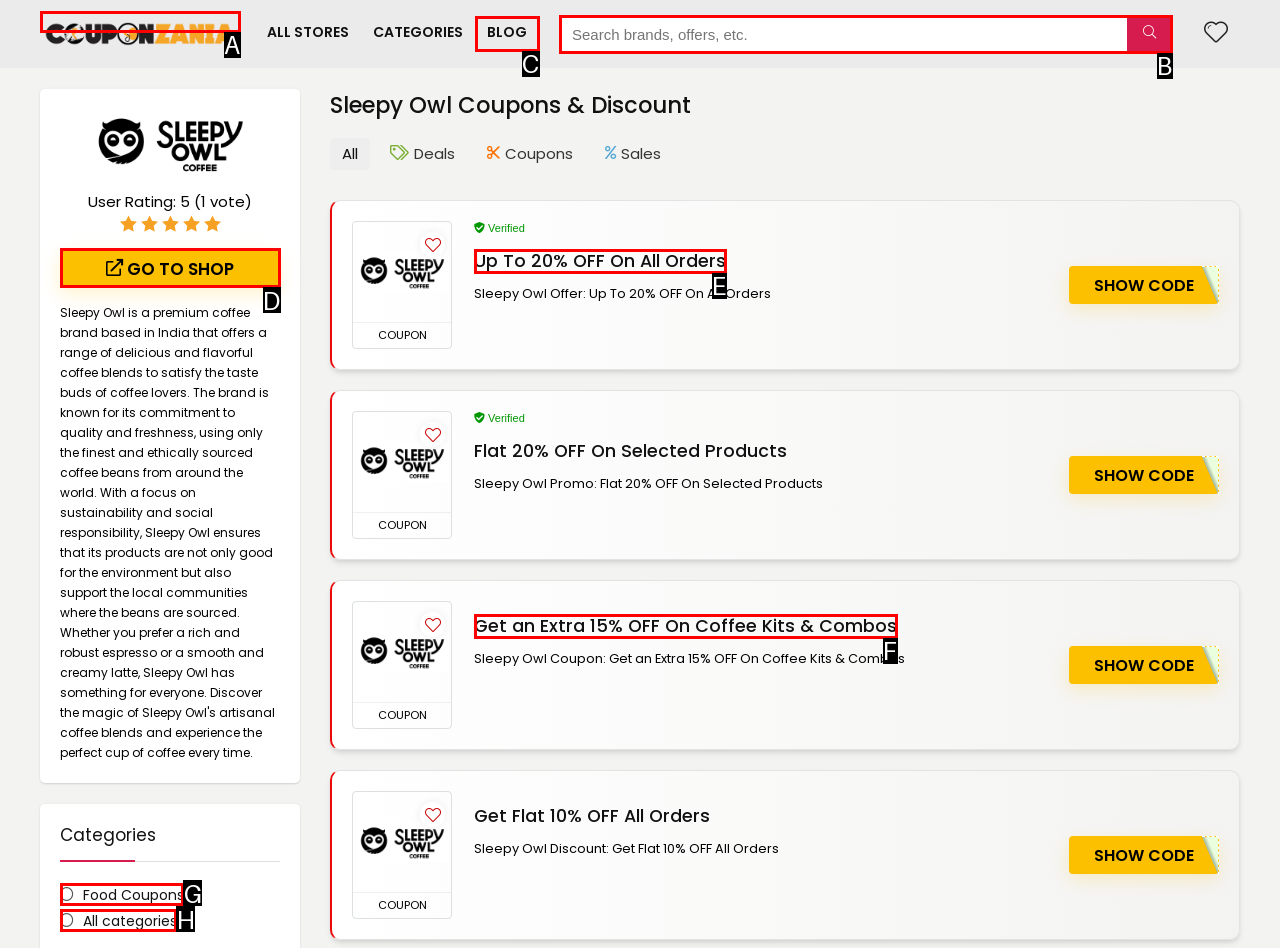Tell me the correct option to click for this task: Search for brands or offers
Write down the option's letter from the given choices.

B